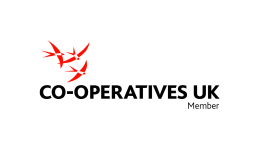What values do cooperative businesses across the UK reflect?
Give a single word or phrase answer based on the content of the image.

Mutual support and democratic governance